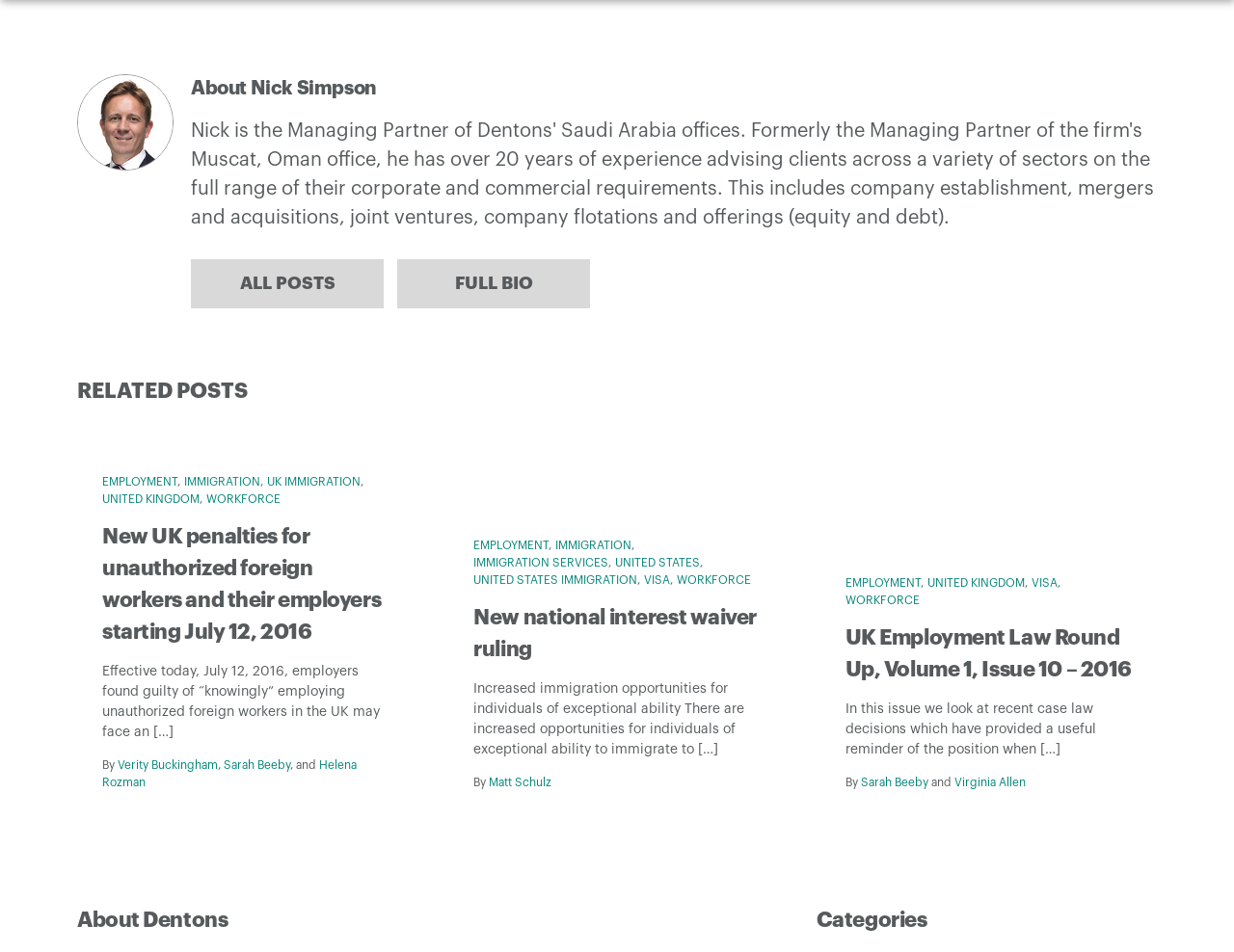Predict the bounding box of the UI element based on this description: "Employment".

[0.384, 0.567, 0.445, 0.579]